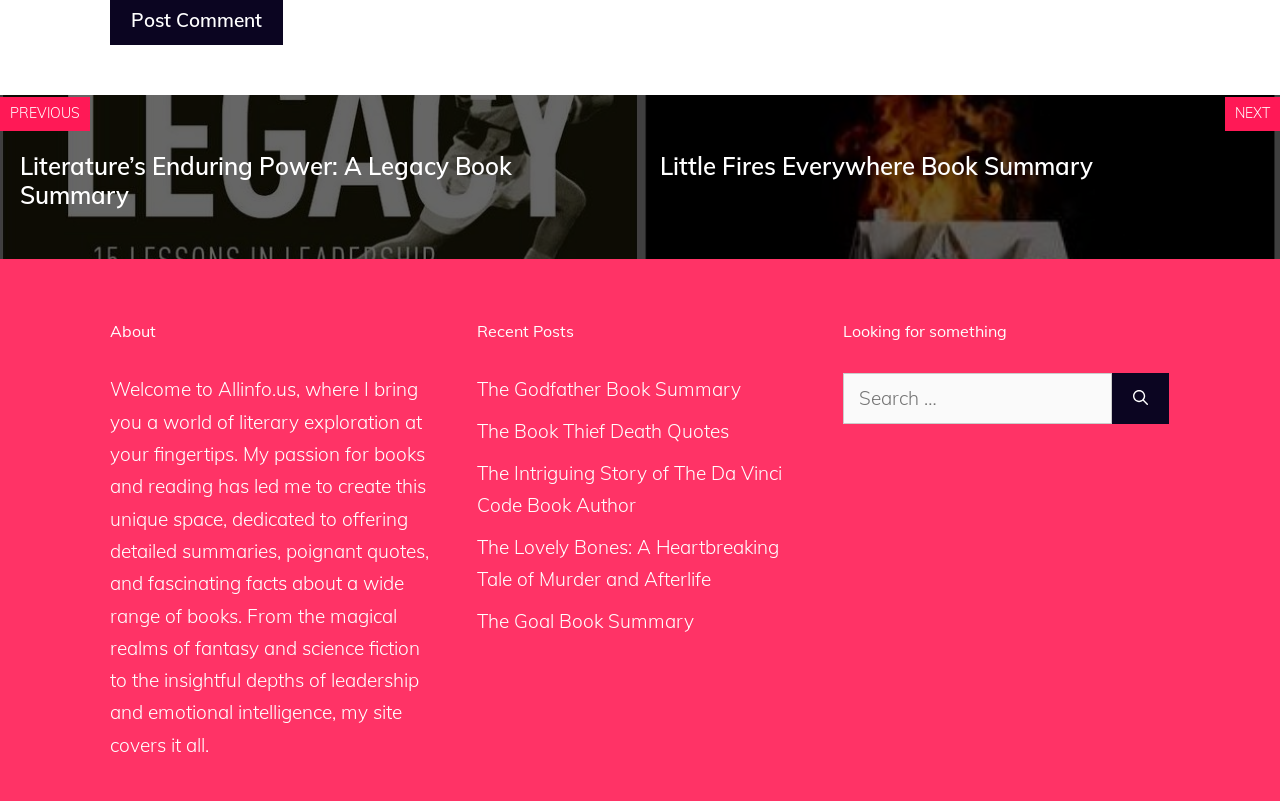Please identify the bounding box coordinates of the region to click in order to complete the given instruction: "search for a book". The coordinates should be four float numbers between 0 and 1, i.e., [left, top, right, bottom].

[0.659, 0.466, 0.869, 0.529]